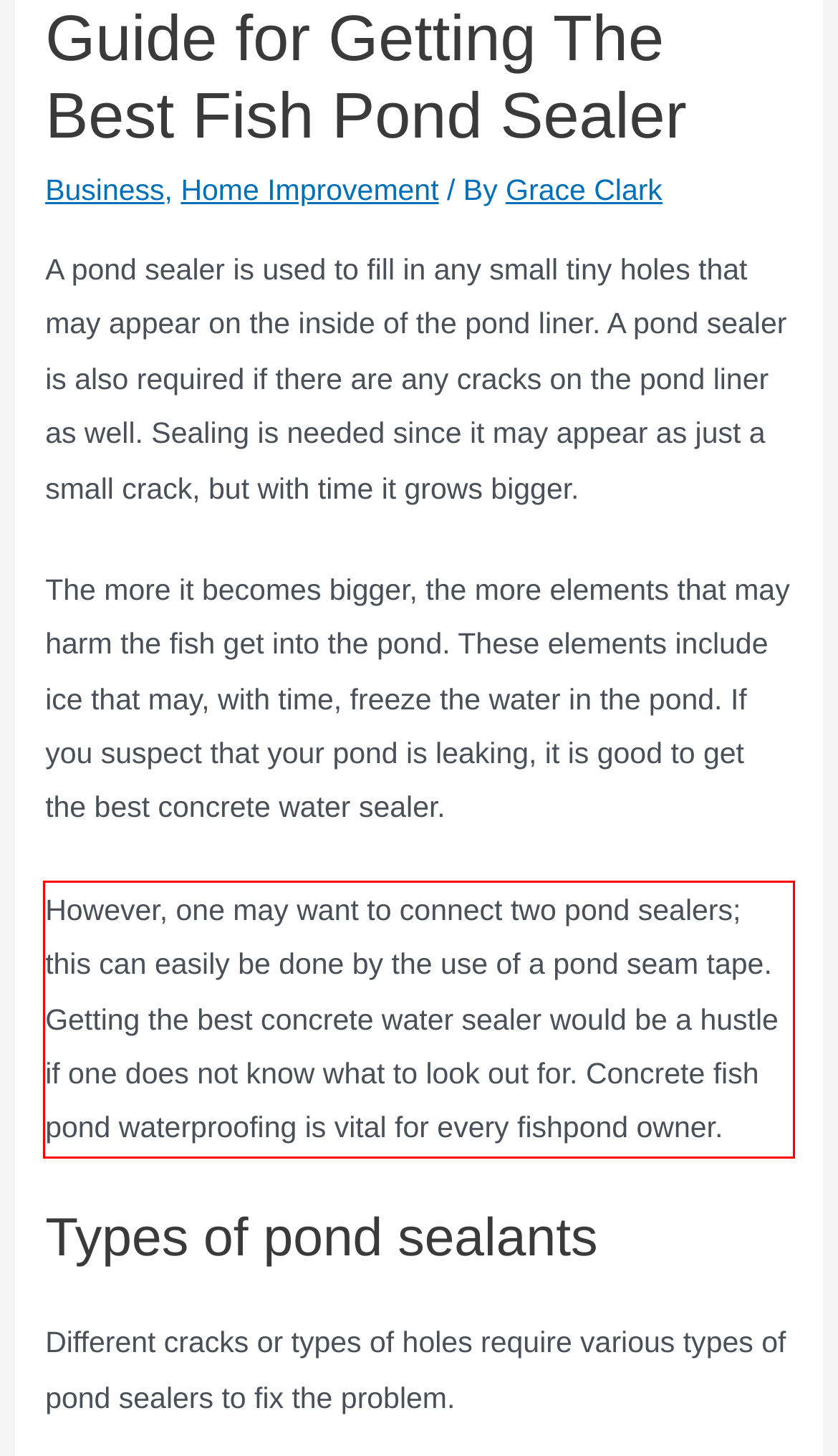Using the webpage screenshot, recognize and capture the text within the red bounding box.

However, one may want to connect two pond sealers; this can easily be done by the use of a pond seam tape. Getting the best concrete water sealer would be a hustle if one does not know what to look out for. Concrete fish pond waterproofing is vital for every fishpond owner.